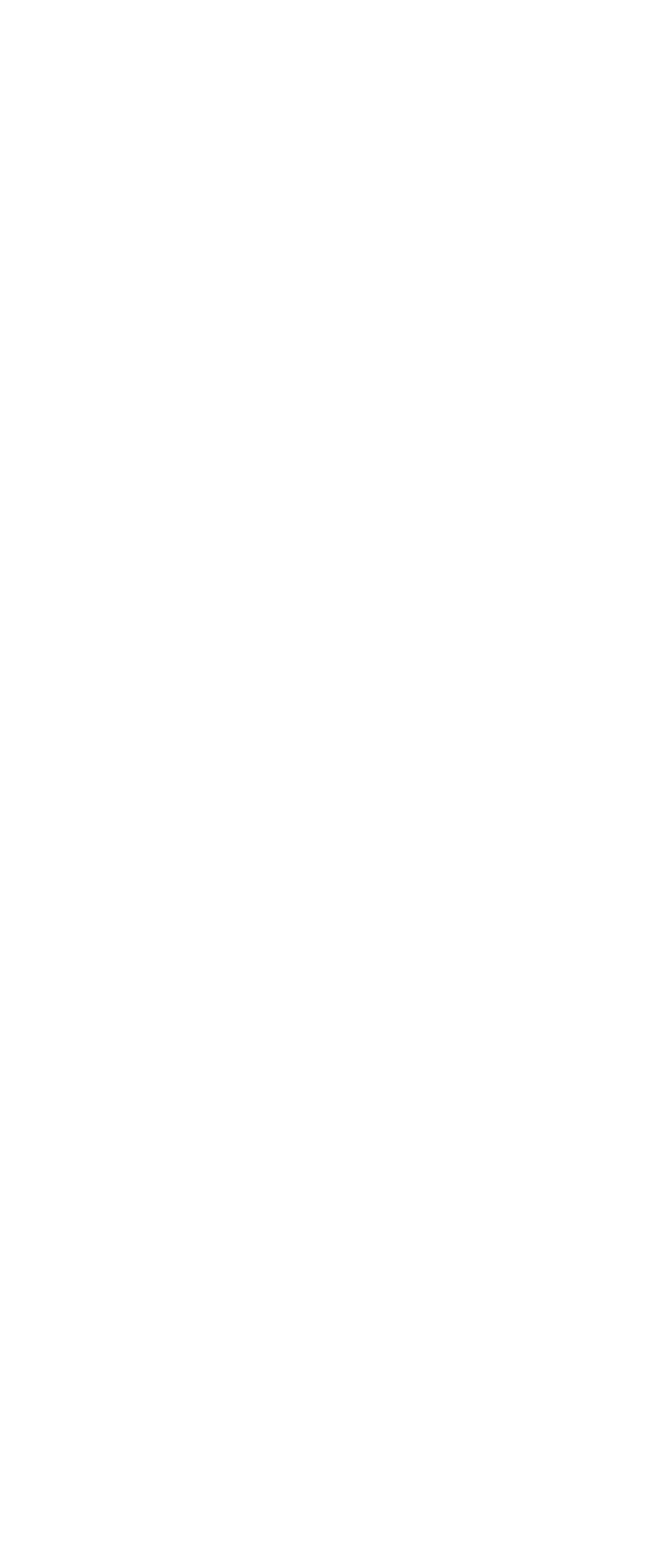Refer to the image and provide an in-depth answer to the question: 
What social media platforms does Flickering Myth have a presence on?

The social media links are provided at the top of the webpage, indicating that Flickering Myth has a presence on YouTube, Facebook, Twitter, Instagram, and Flipboard, allowing users to follow or connect with the website on these platforms.